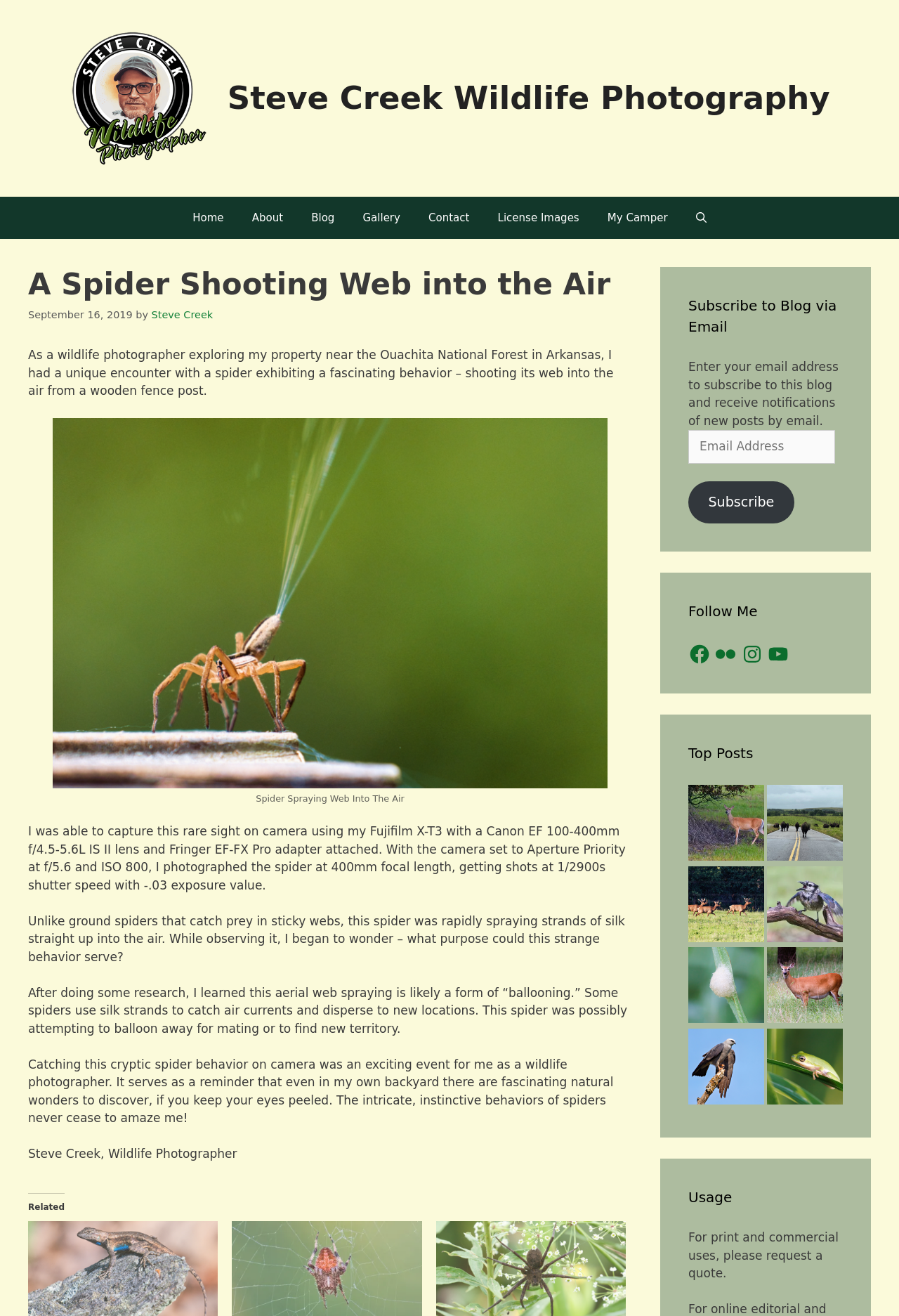Identify the bounding box coordinates of the clickable region required to complete the instruction: "Enter email address to subscribe to the blog". The coordinates should be given as four float numbers within the range of 0 and 1, i.e., [left, top, right, bottom].

[0.766, 0.327, 0.929, 0.352]